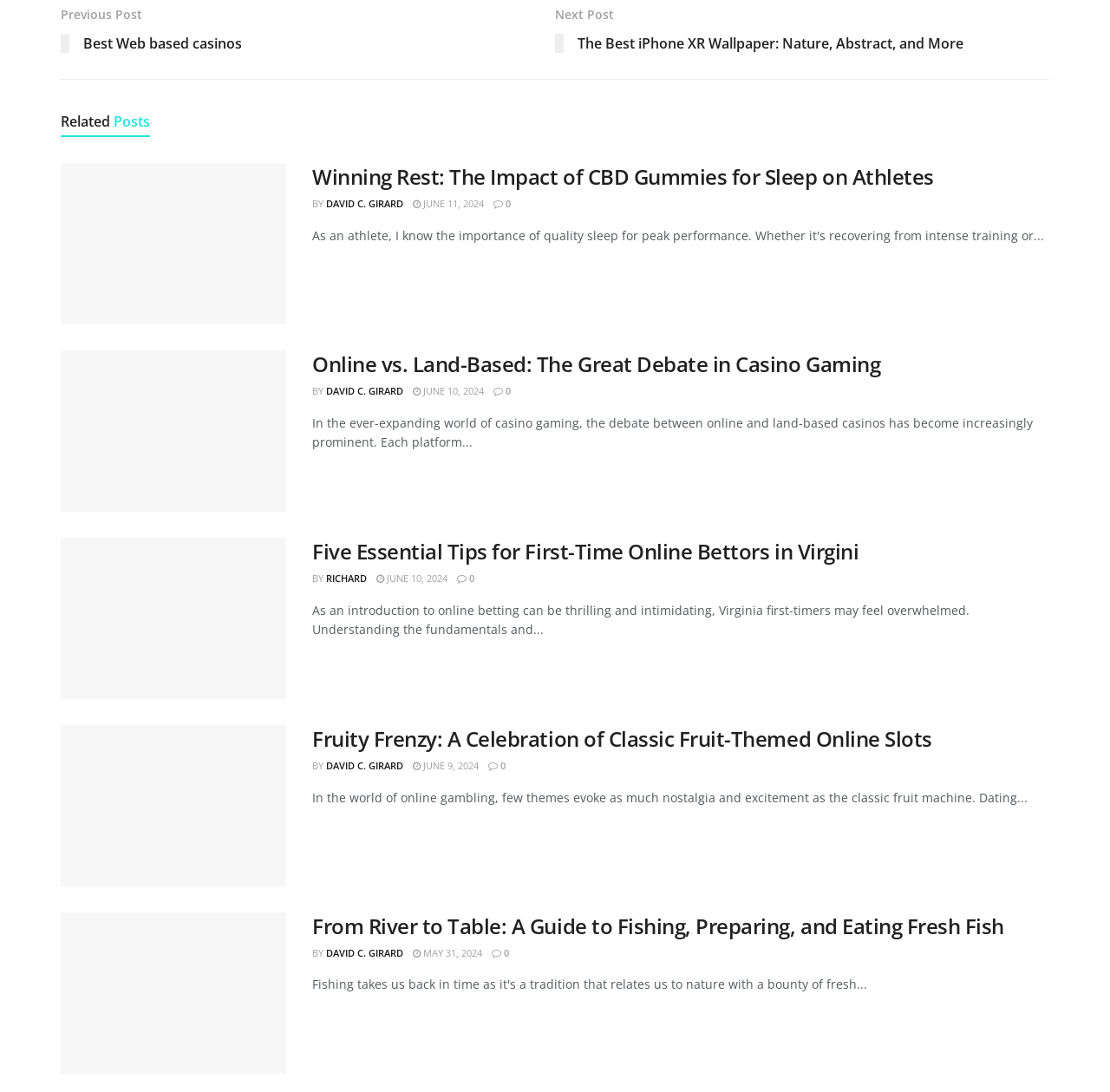Determine the bounding box coordinates of the region I should click to achieve the following instruction: "Read the article 'From River to Table: A Guide to Fishing, Preparing, and Eating Fresh Fish'". Ensure the bounding box coordinates are four float numbers between 0 and 1, i.e., [left, top, right, bottom].

[0.281, 0.835, 0.945, 0.861]